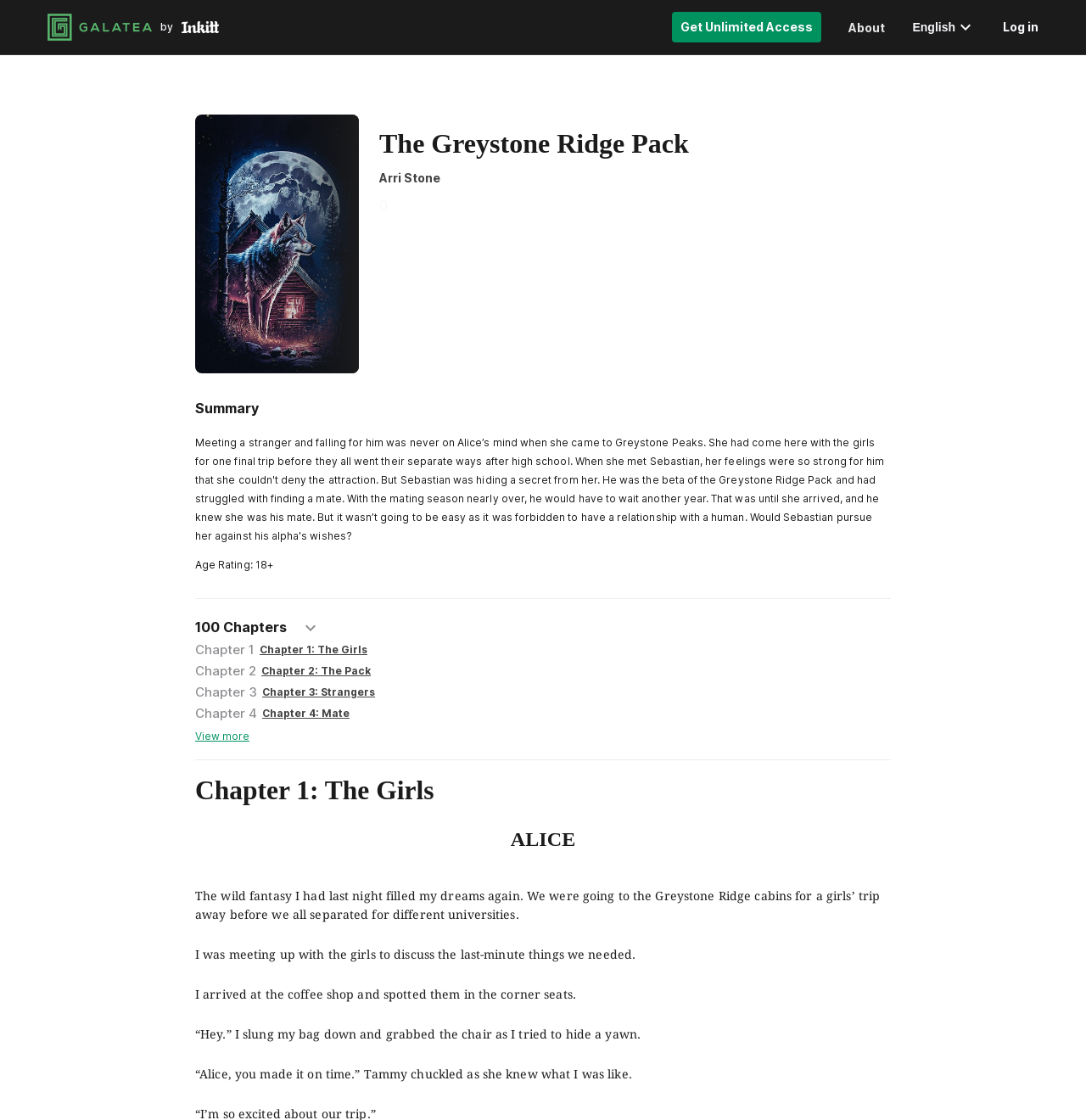Please find and report the bounding box coordinates of the element to click in order to perform the following action: "View more chapters". The coordinates should be expressed as four float numbers between 0 and 1, in the format [left, top, right, bottom].

[0.18, 0.652, 0.23, 0.663]